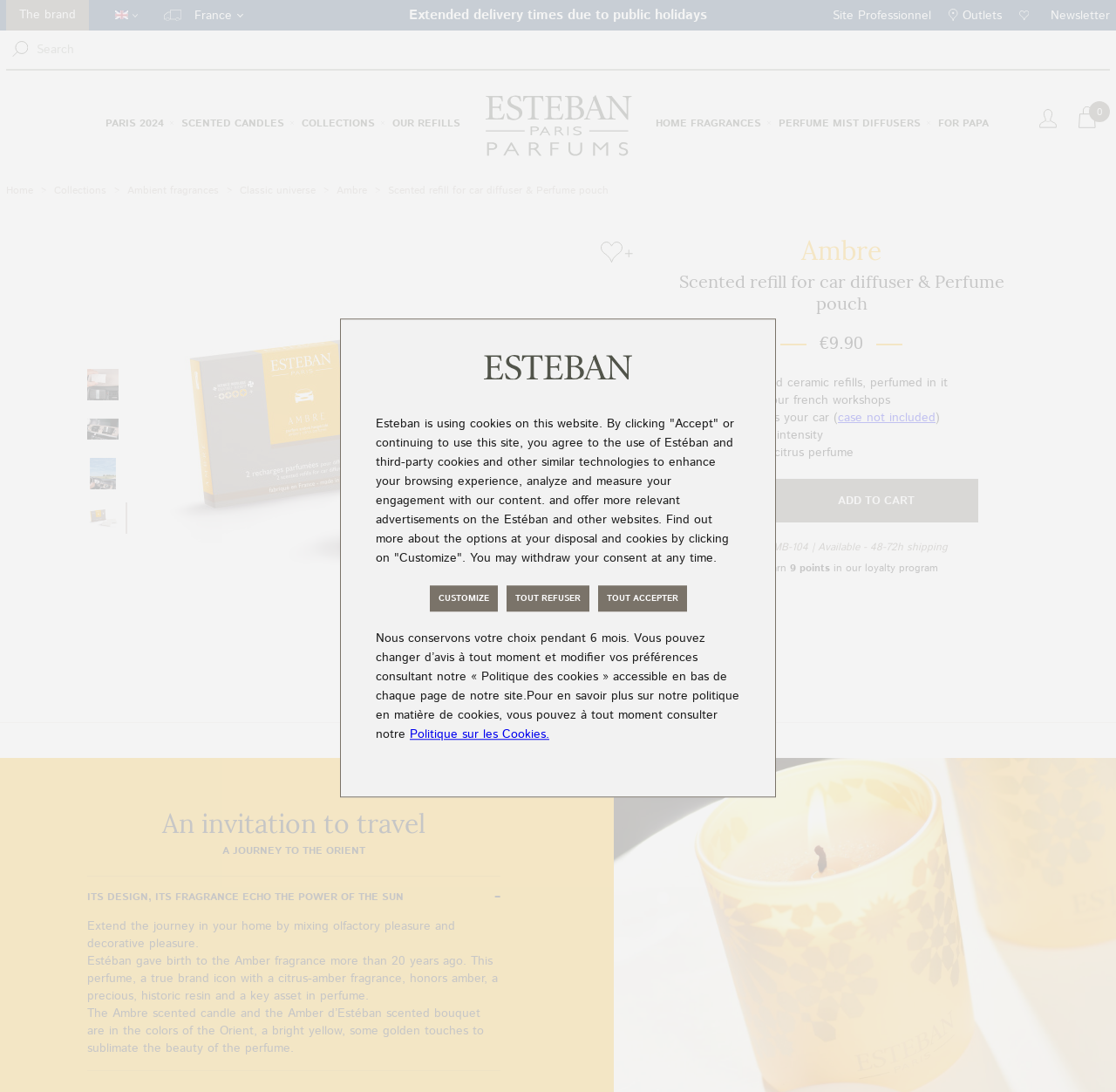What is the brand of the perfume?
Please use the visual content to give a single word or phrase answer.

Estéban Paris Parfums